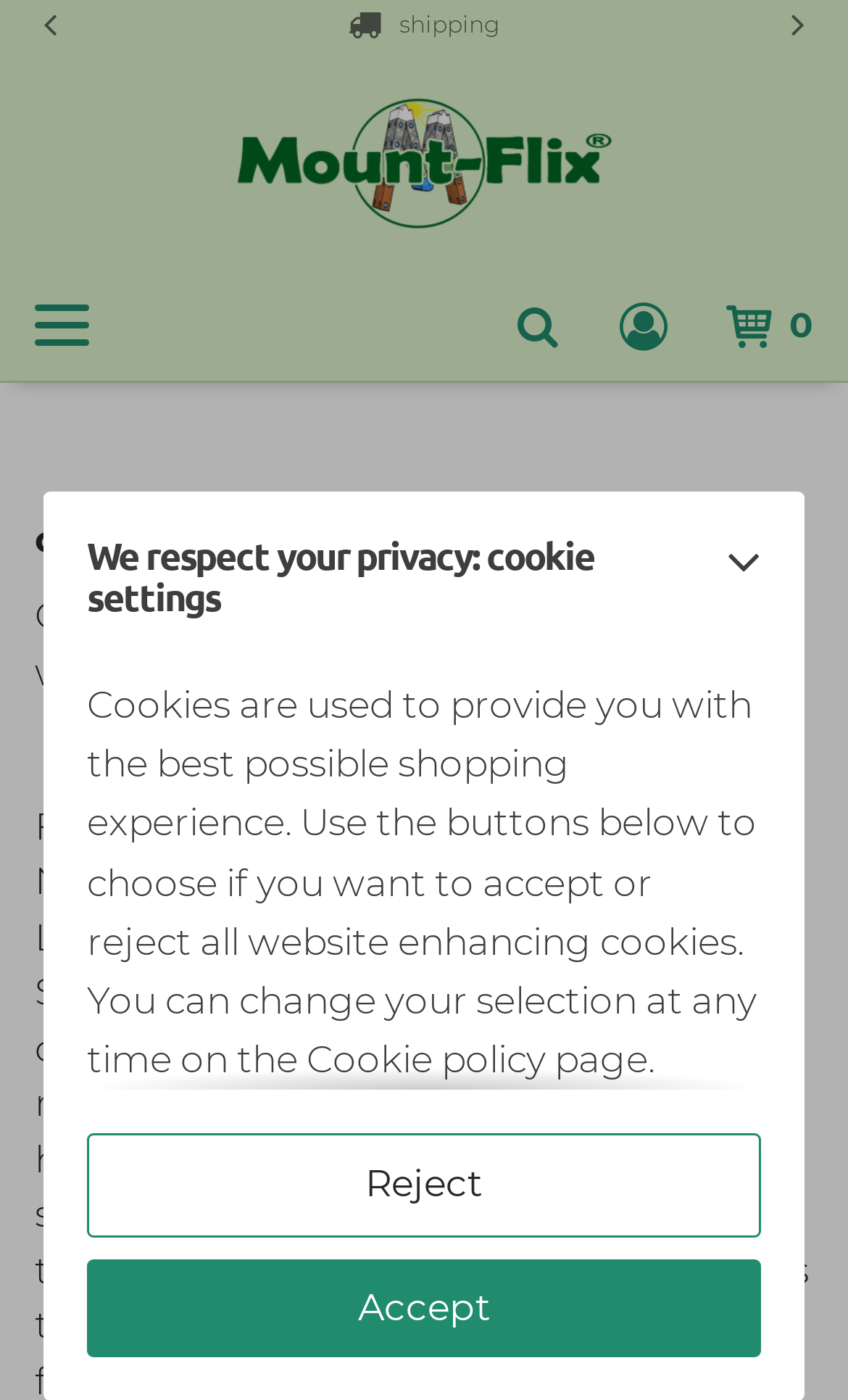Please find and give the text of the main heading on the webpage.

We respect your privacy: cookie settings